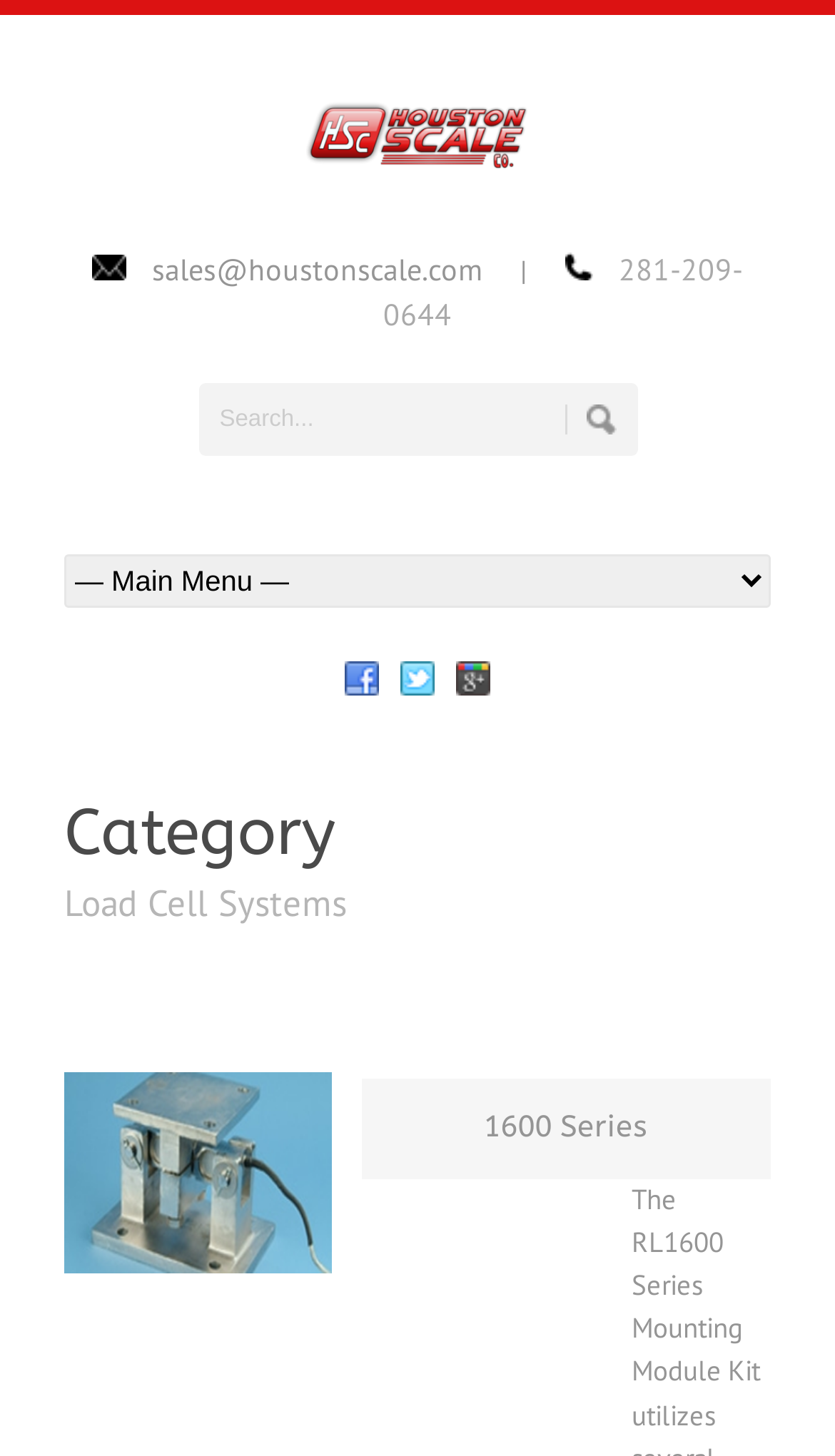What is the name of the series linked on this webpage?
Kindly answer the question with as much detail as you can.

I found the series name by looking at the link element with the text '1600 Series' and the heading element with the same text, which suggests that it is a series name.